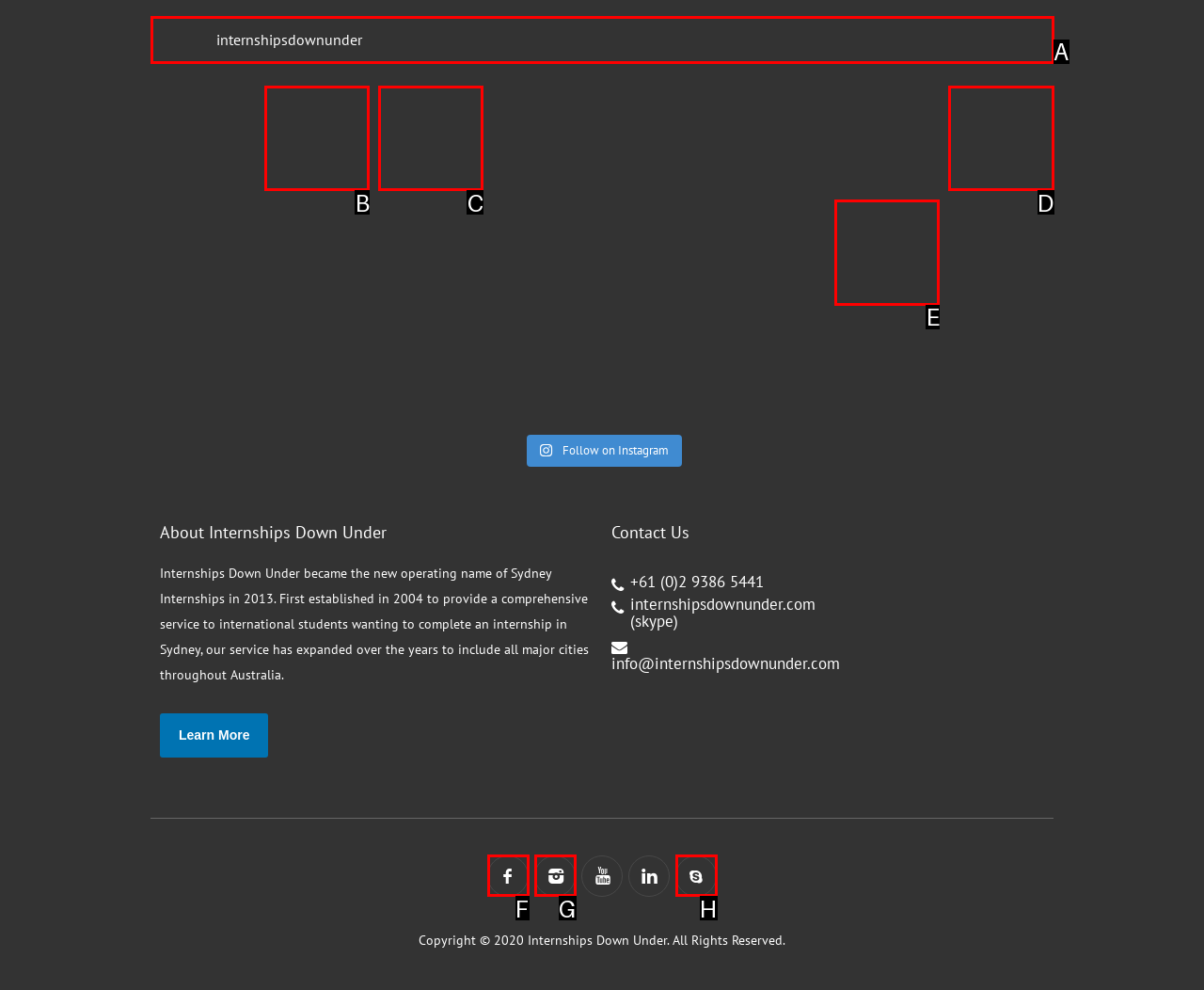Choose the letter of the option that needs to be clicked to perform the task: Click the 'Home' link at the top. Answer with the letter.

None